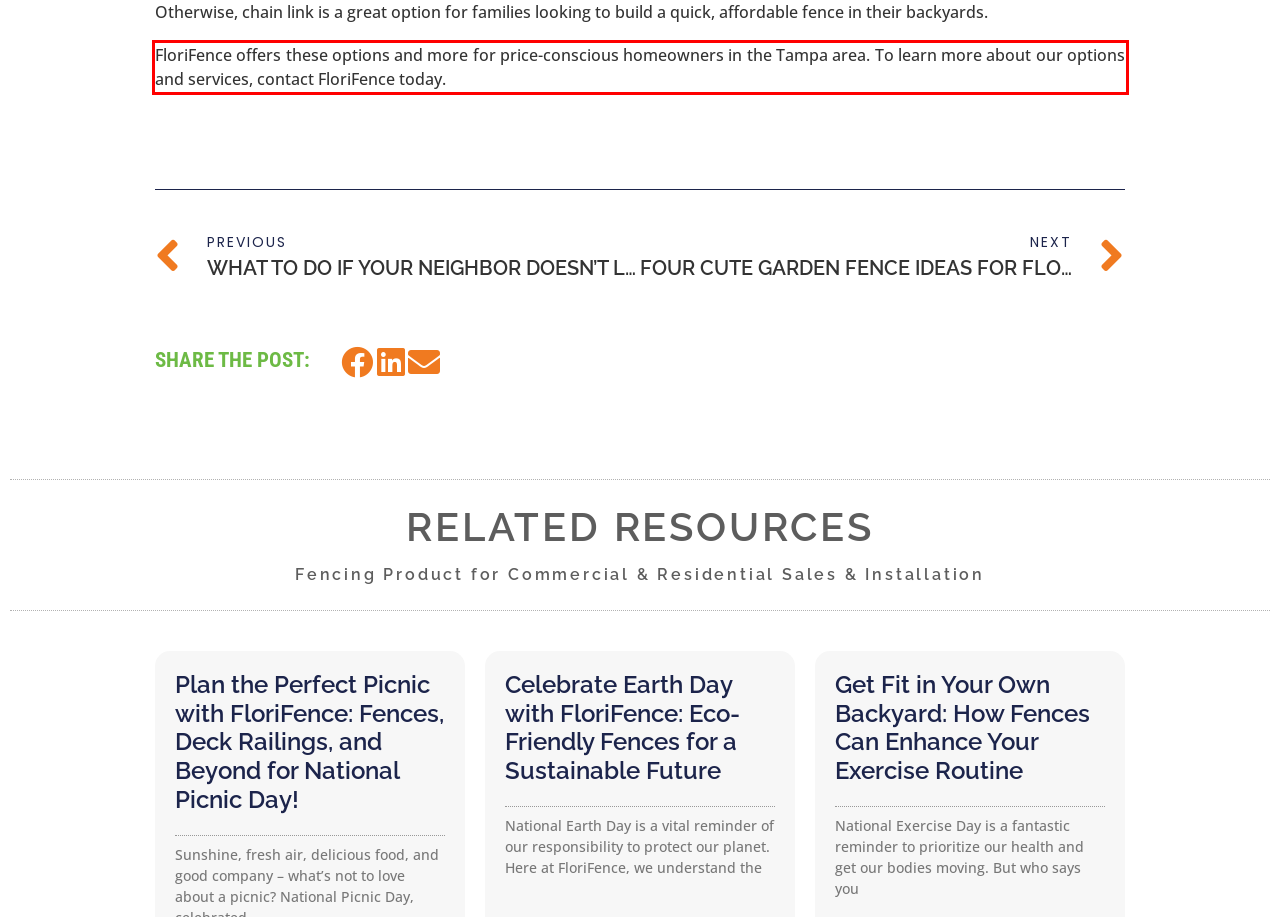You have a screenshot of a webpage with a red bounding box. Use OCR to generate the text contained within this red rectangle.

FloriFence offers these options and more for price-conscious homeowners in the Tampa area. To learn more about our options and services, contact FloriFence today.